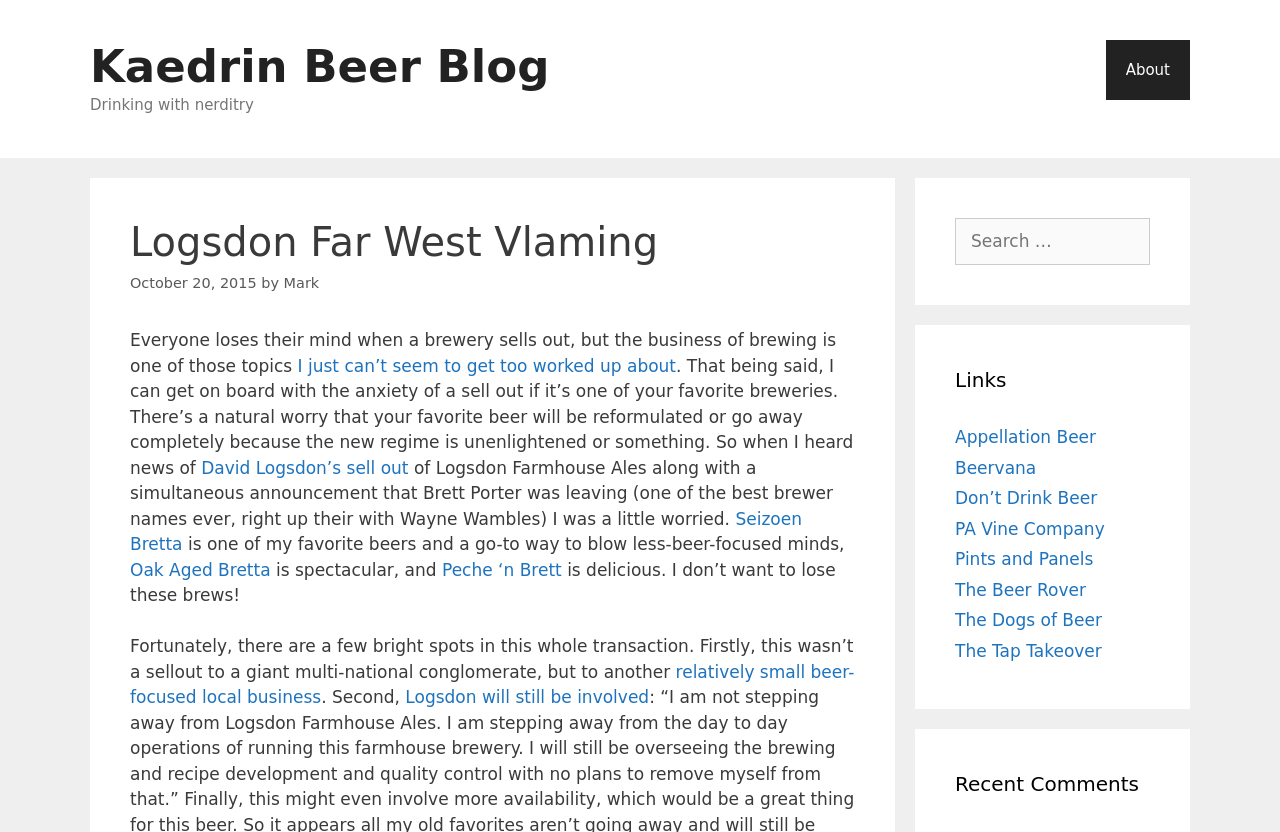Pinpoint the bounding box coordinates of the element that must be clicked to accomplish the following instruction: "Check the recent comments". The coordinates should be in the format of four float numbers between 0 and 1, i.e., [left, top, right, bottom].

[0.746, 0.924, 0.898, 0.96]